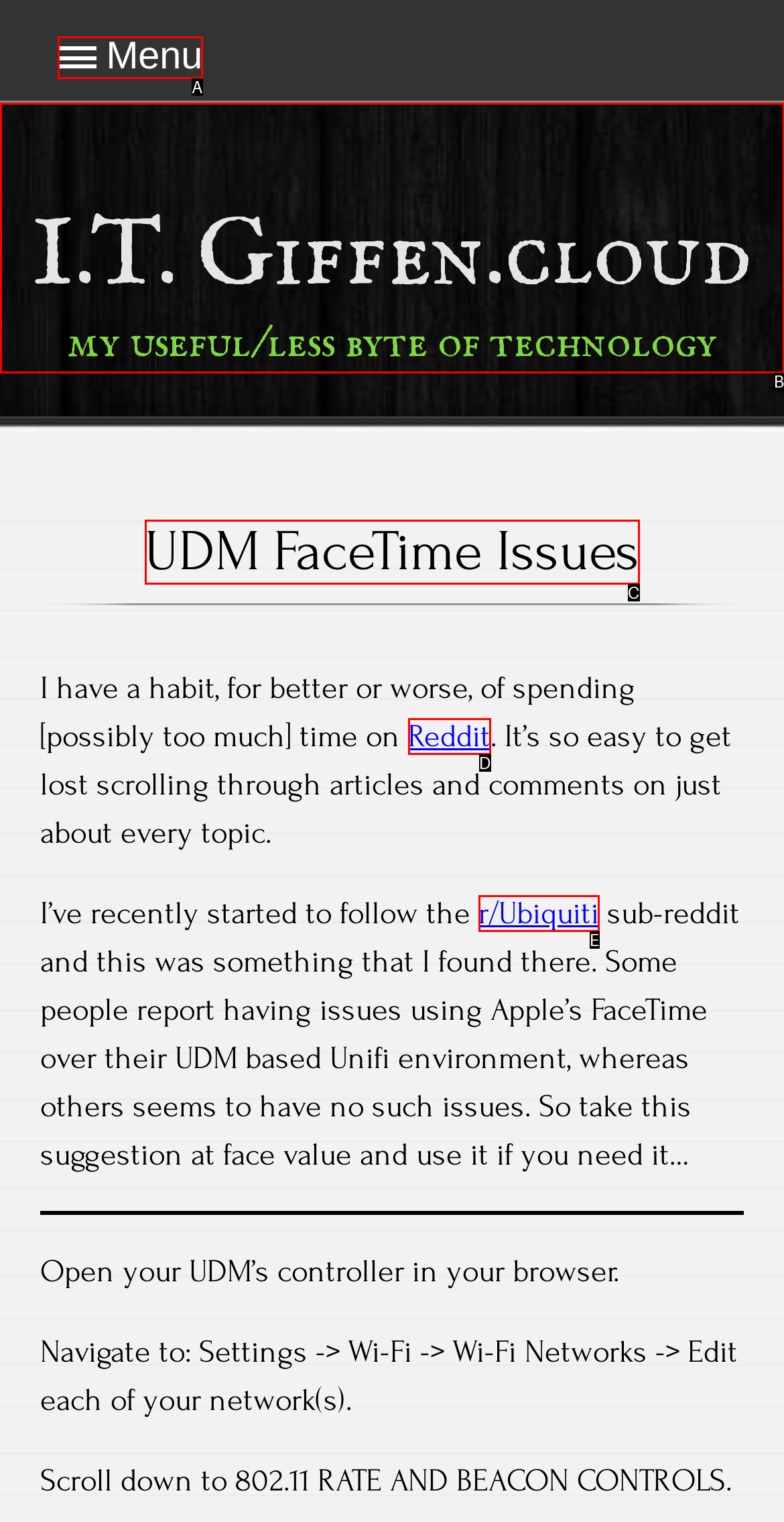Find the option that matches this description: Reddit
Provide the matching option's letter directly.

D